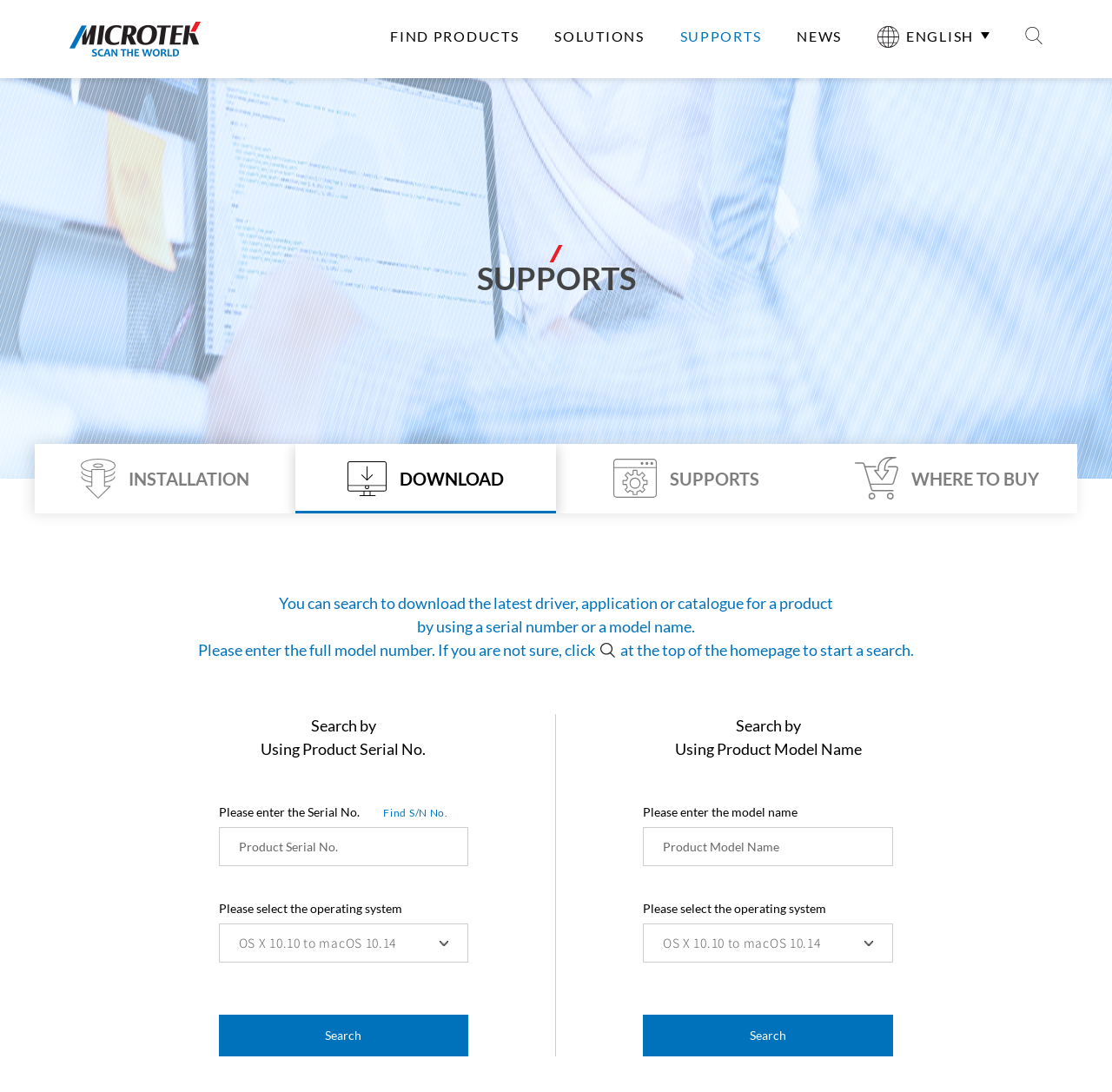How many operating systems can be selected for searching?
From the image, provide a succinct answer in one word or a short phrase.

Multiple